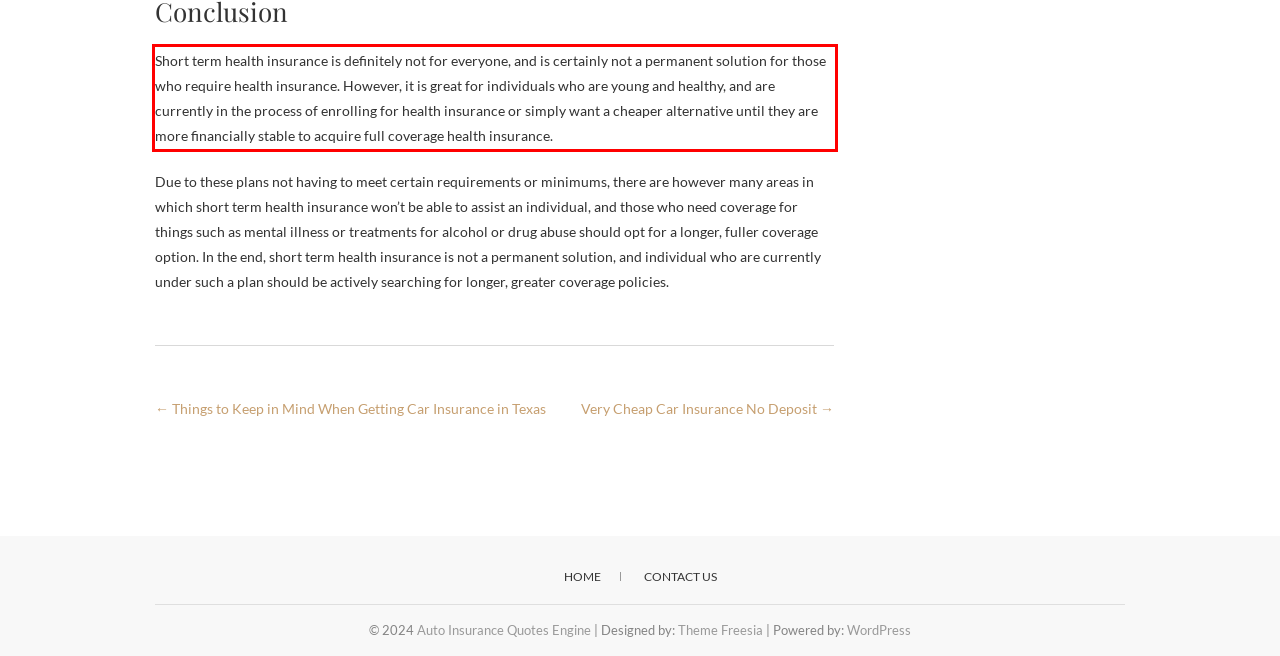Within the provided webpage screenshot, find the red rectangle bounding box and perform OCR to obtain the text content.

Short term health insurance is definitely not for everyone, and is certainly not a permanent solution for those who require health insurance. However, it is great for individuals who are young and healthy, and are currently in the process of enrolling for health insurance or simply want a cheaper alternative until they are more financially stable to acquire full coverage health insurance.